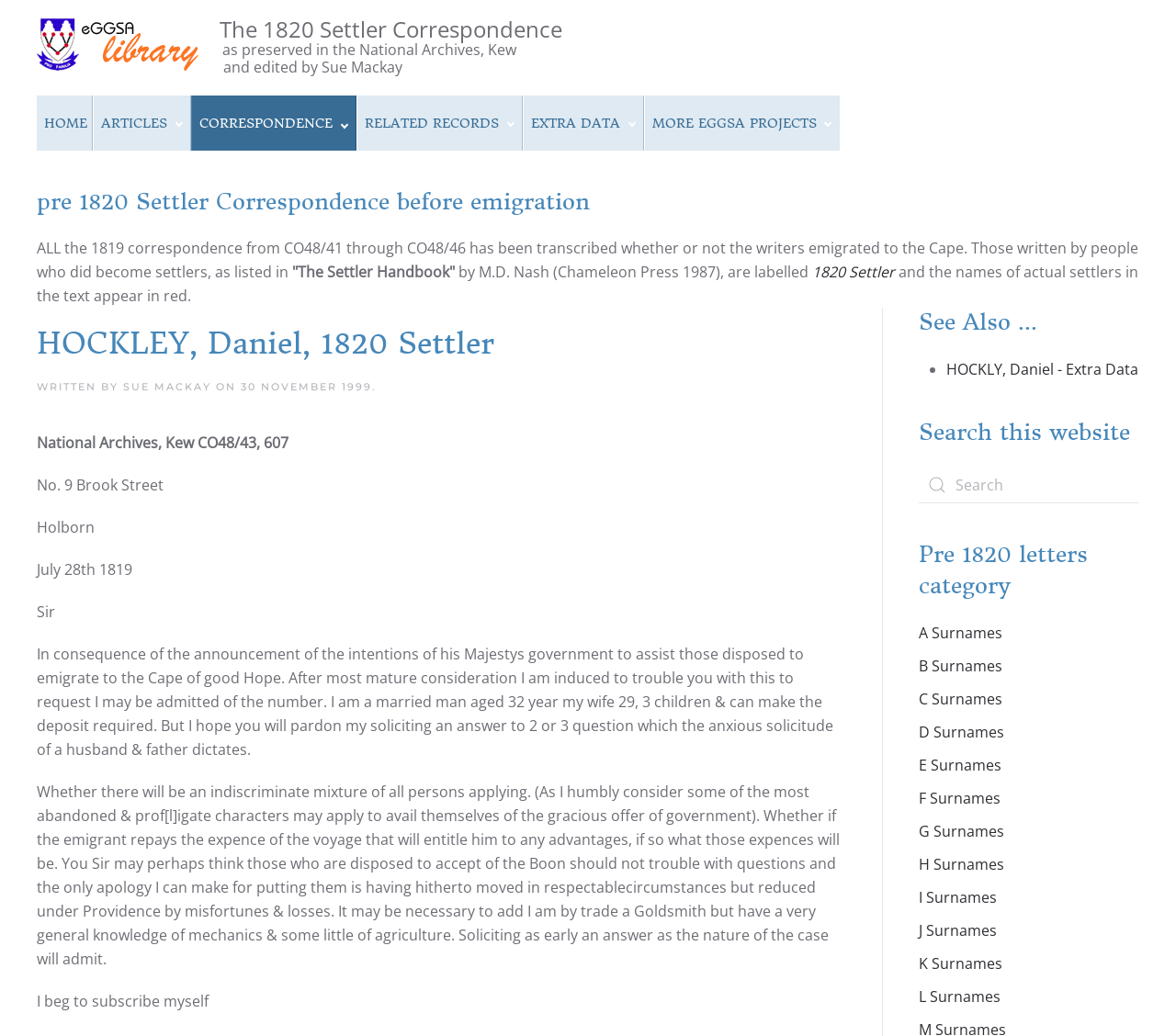Create a full and detailed caption for the entire webpage.

This webpage is dedicated to the 1820 Settlers of South Africa, specifically showcasing their letters before and after emigration to the Cape of Good Hope. At the top of the page, there is a link to "Skip to main content" and another link to "GSSA" accompanied by an image. Below these links, the title "The 1820 Settler Correspondence" is displayed, followed by a brief description of the content.

A horizontal menu bar is situated below the title, featuring several menu items, including "HOME", "ARTICLES", "CORRESPONDENCE", "RELATED RECORDS", "EXTRA DATA", and "MORE EGGSA PROJECTS". 

The main content of the page is divided into sections. The first section is headed "pre 1820 Settler Correspondence before emigration" and provides an introduction to the correspondence. This is followed by a section dedicated to a specific settler, Daniel HOCKLEY, which includes a letter written by him on July 28th, 1819, to Sir, inquiring about the emigration process to the Cape of Good Hope.

Below the letter, there are links to "See Also..." and "Search this website", accompanied by a search bar and a combobox. The search bar allows users to search the website. 

The page also features a section titled "Pre 1820 letters category", which provides links to surnames starting from A to L, likely leading to more correspondence from settlers with those surnames.